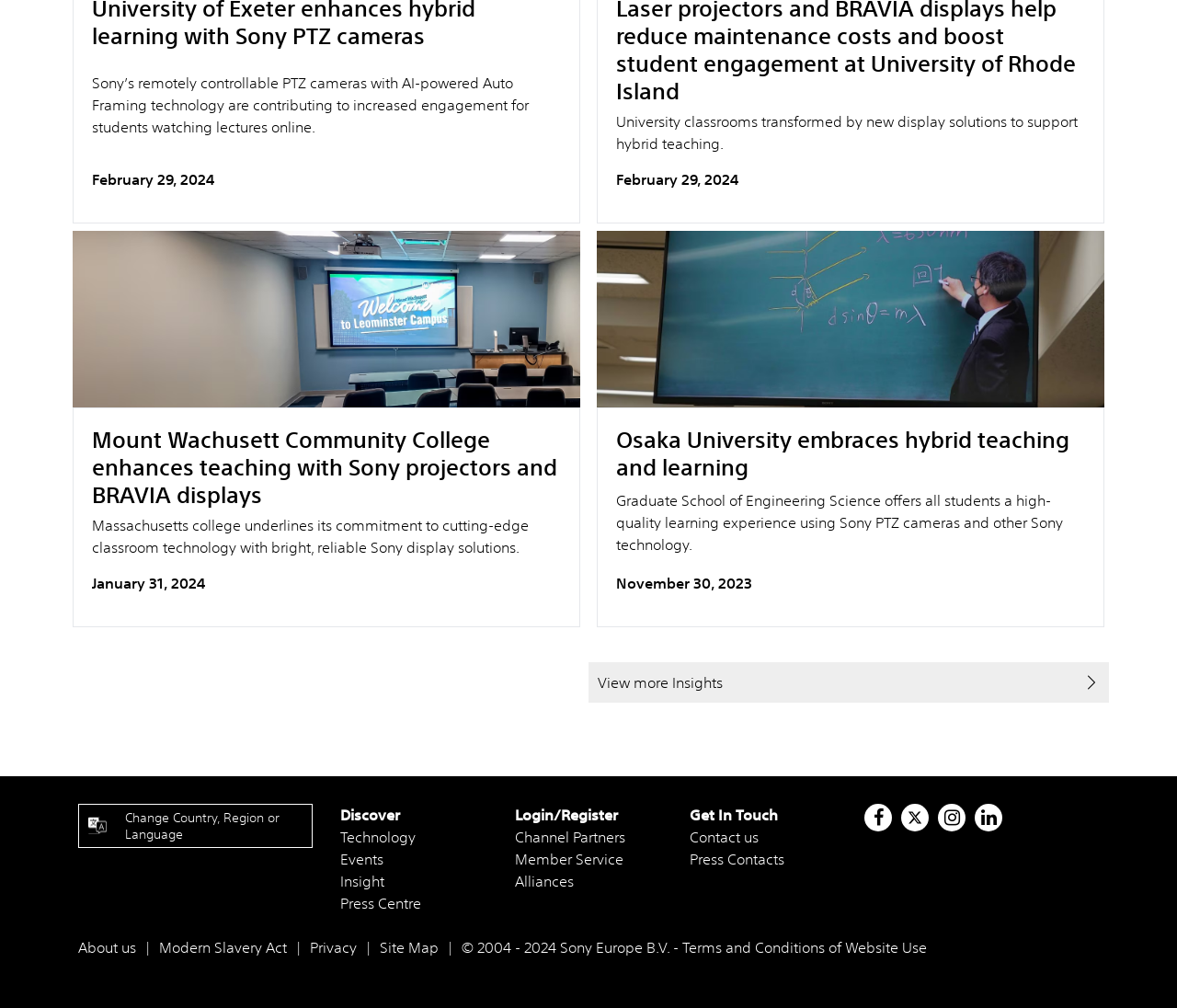Identify the bounding box coordinates of the area that should be clicked in order to complete the given instruction: "View more Insights". The bounding box coordinates should be four float numbers between 0 and 1, i.e., [left, top, right, bottom].

[0.5, 0.657, 0.942, 0.697]